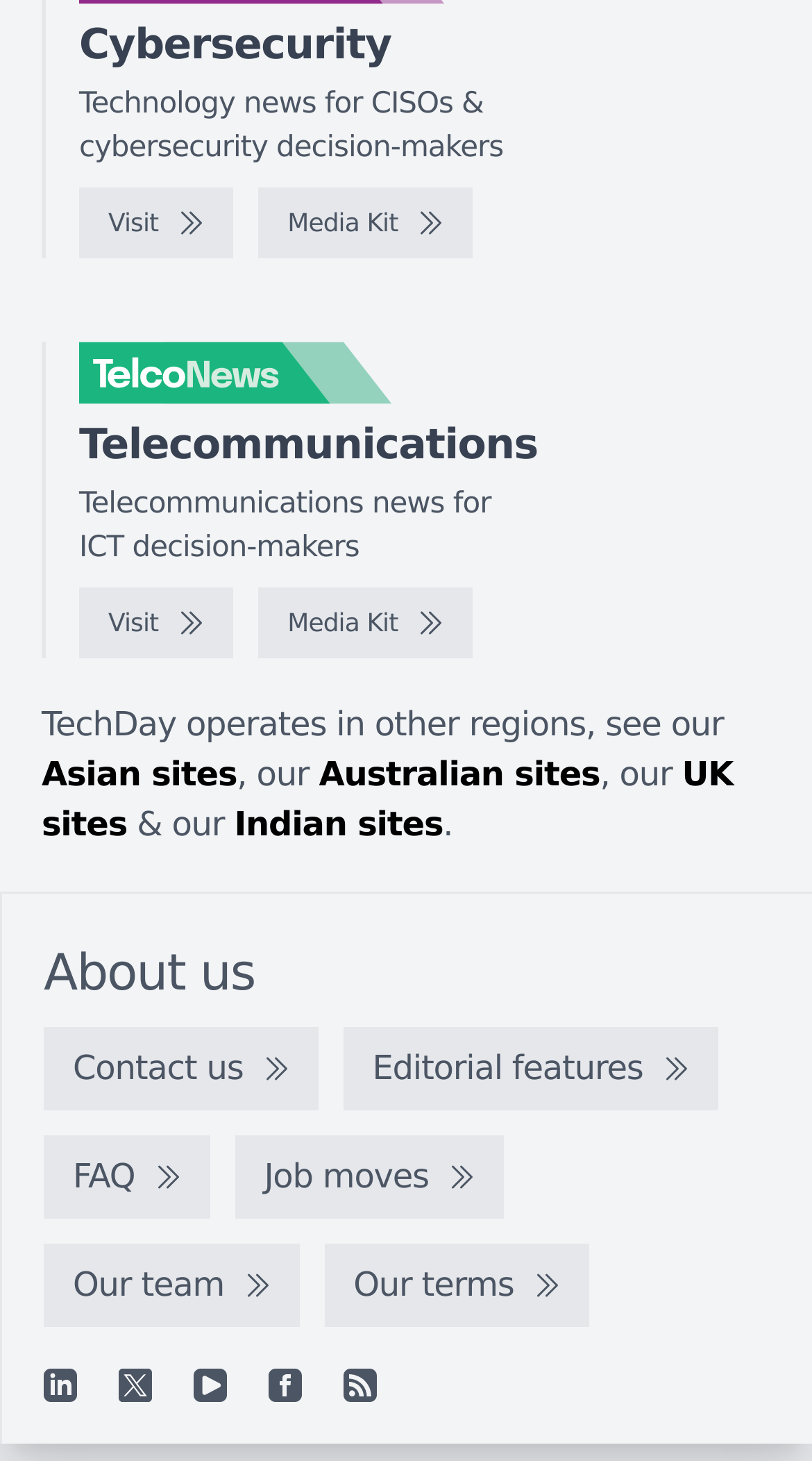Please determine the bounding box coordinates of the area that needs to be clicked to complete this task: 'Check the Asian sites'. The coordinates must be four float numbers between 0 and 1, formatted as [left, top, right, bottom].

[0.051, 0.516, 0.292, 0.543]